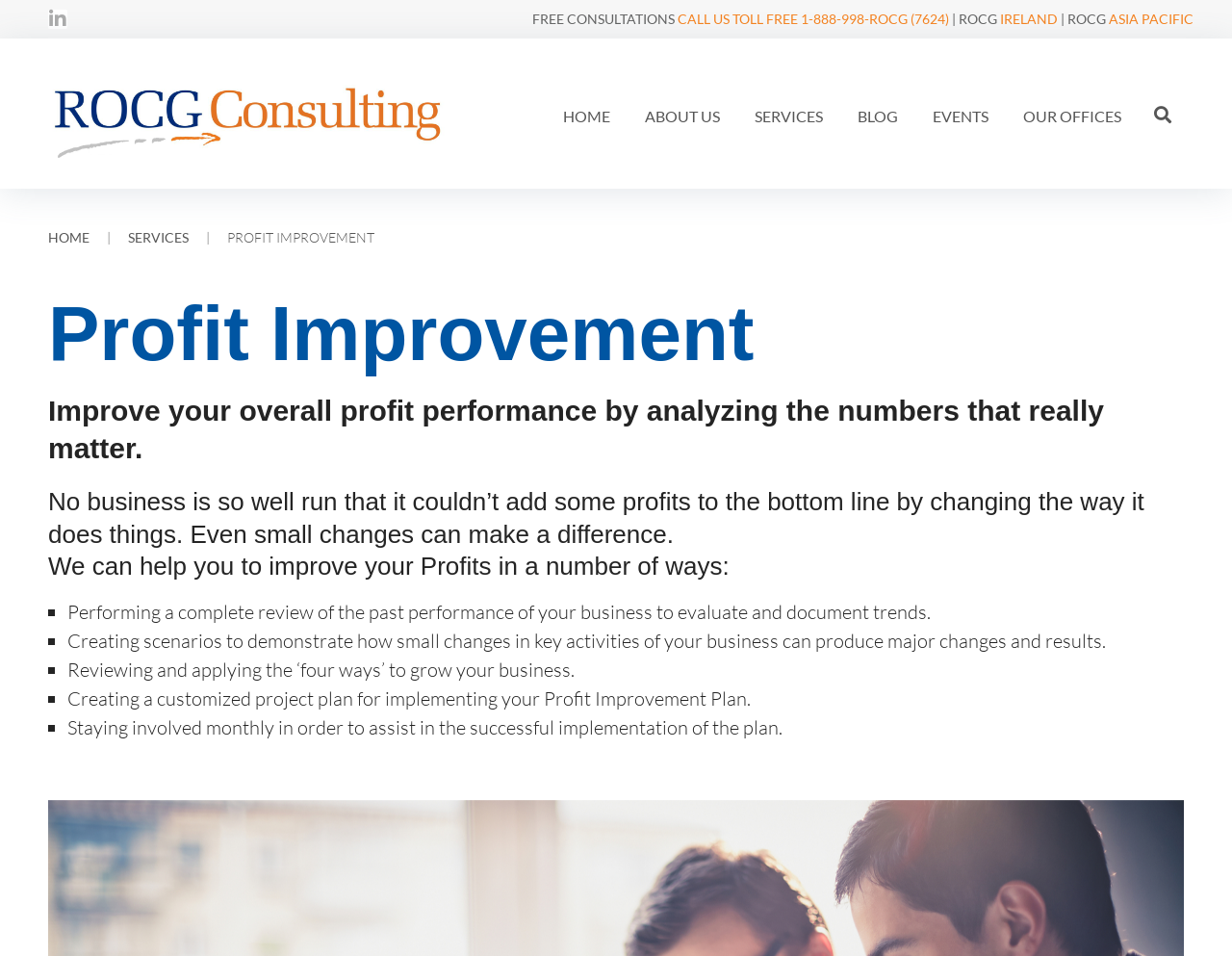Please reply to the following question with a single word or a short phrase:
What is the benefit of creating scenarios in the profit improvement plan?

To demonstrate major changes and results